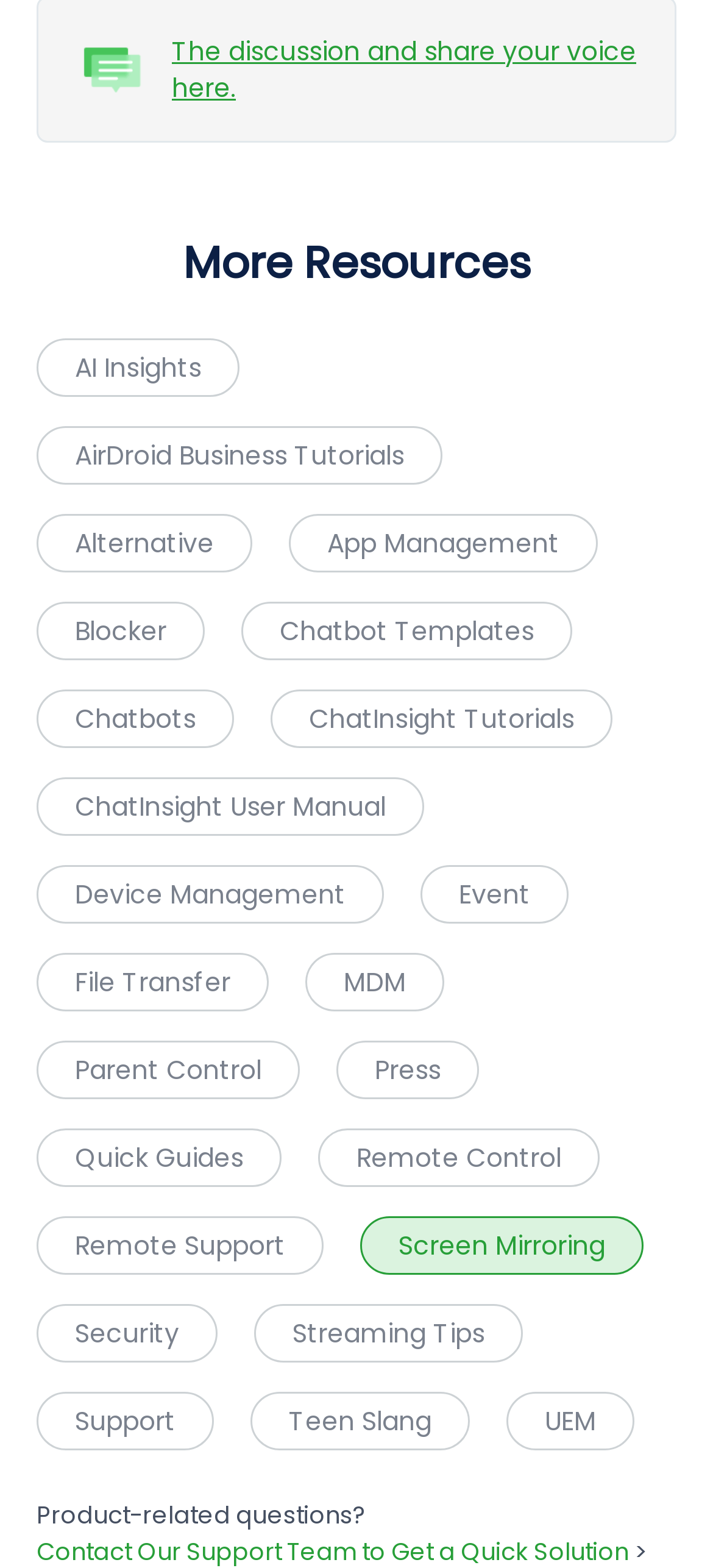Pinpoint the bounding box coordinates of the element you need to click to execute the following instruction: "Get Support". The bounding box should be represented by four float numbers between 0 and 1, in the format [left, top, right, bottom].

[0.051, 0.887, 0.3, 0.925]